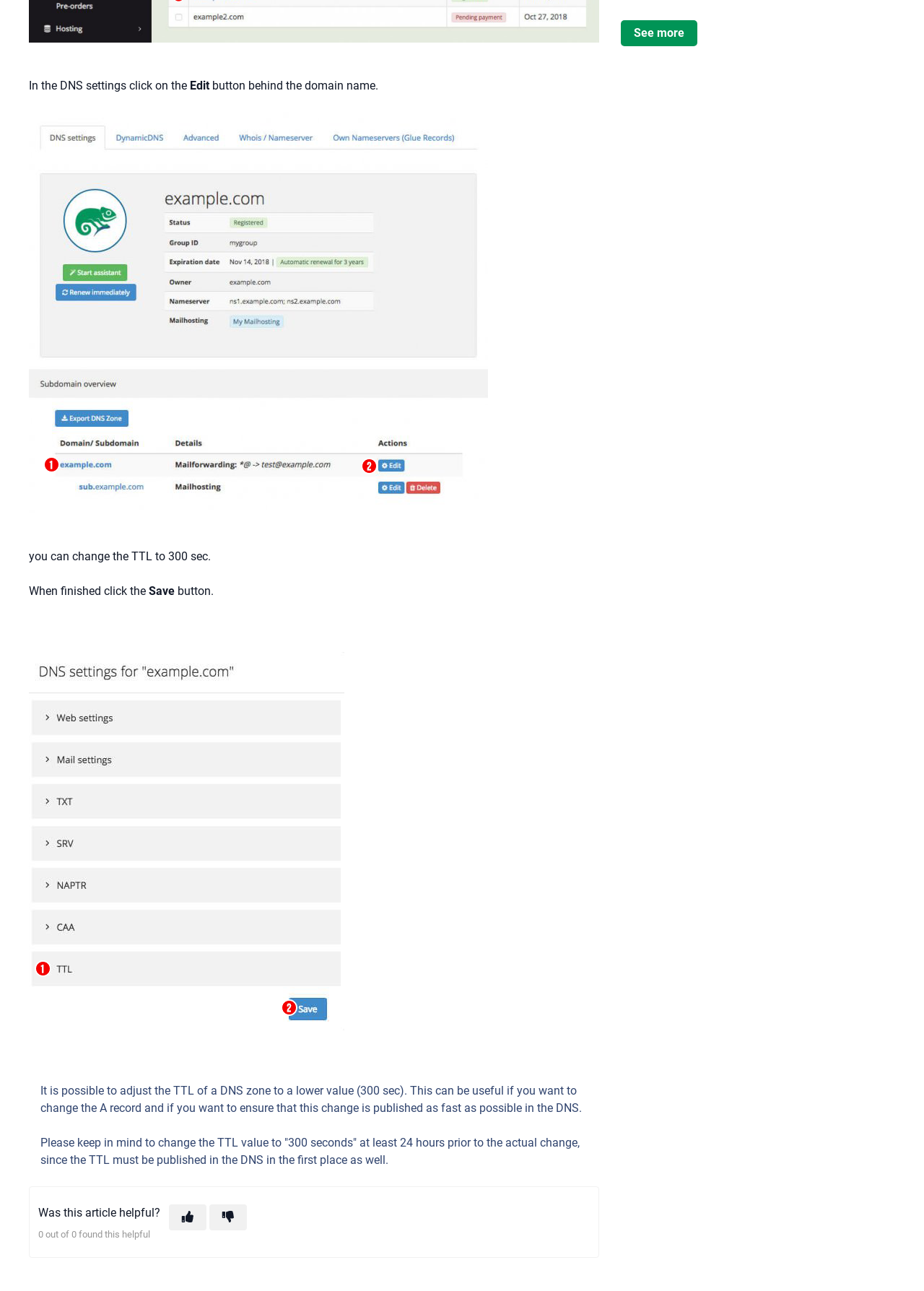Identify the bounding box coordinates for the UI element described as follows: "See more". Ensure the coordinates are four float numbers between 0 and 1, formatted as [left, top, right, bottom].

[0.672, 0.016, 0.755, 0.036]